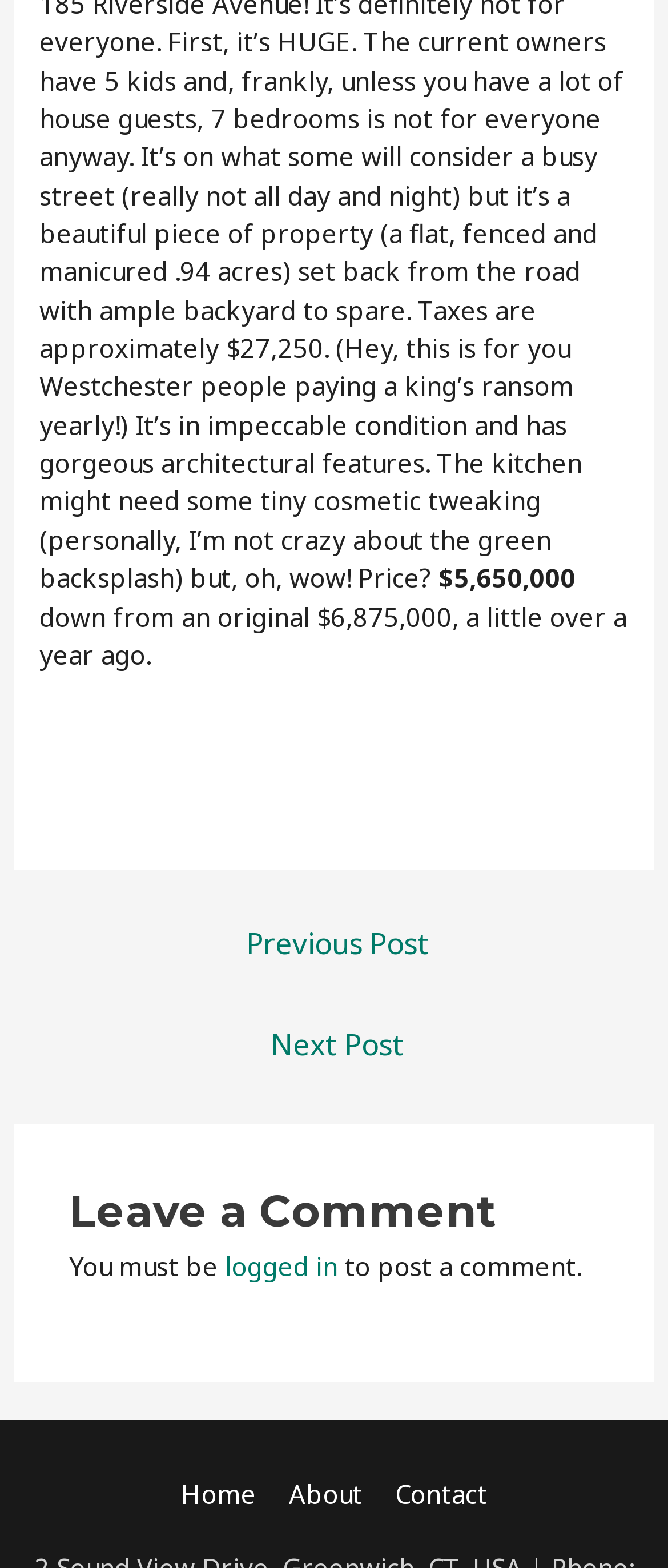What is the current price of the item?
Provide a detailed answer to the question using information from the image.

The current price of the item is mentioned at the top of the webpage as '$5,650,000', which is a discounted price from the original price of '$6,875,000' mentioned in the adjacent text.